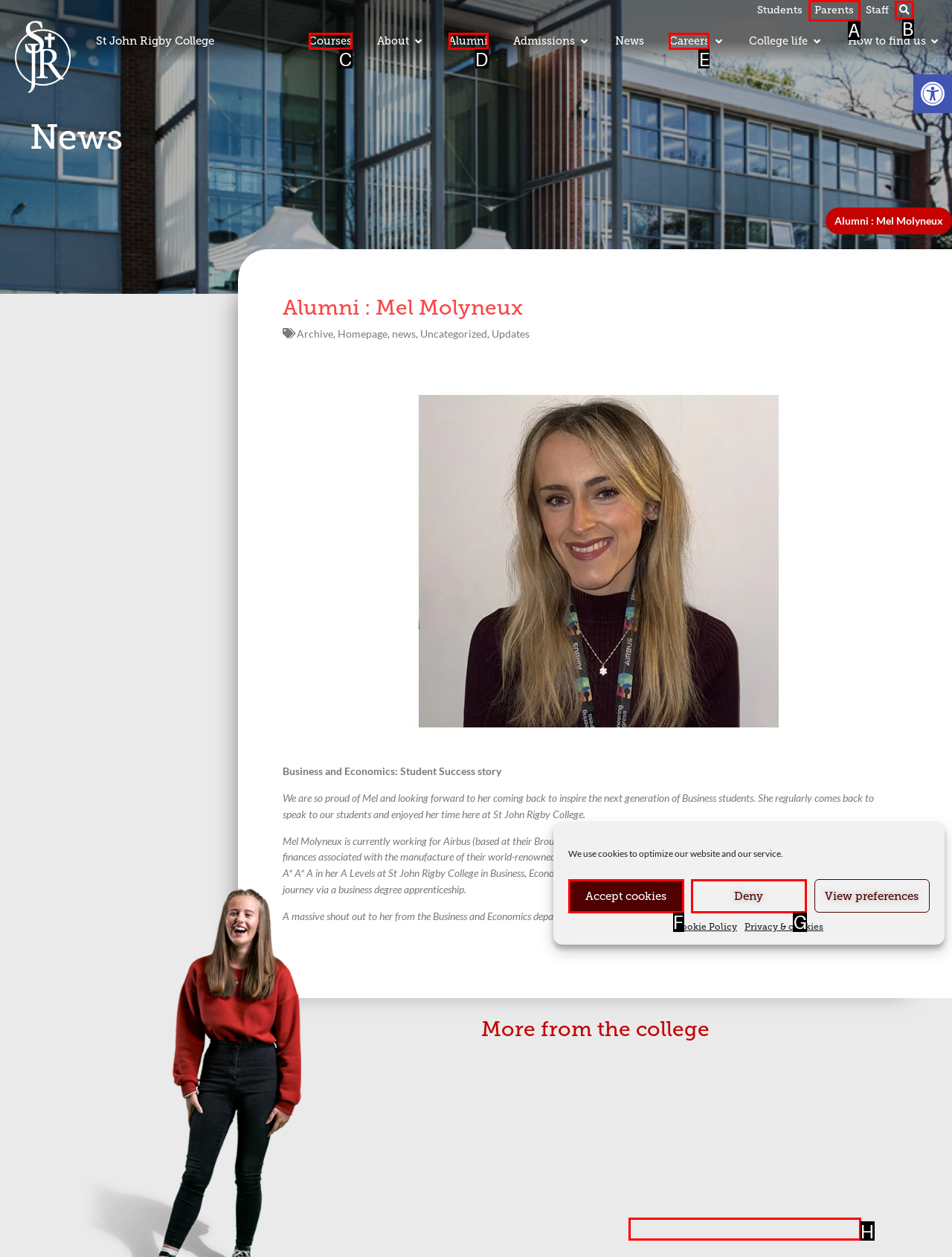Based on the description: Deny, select the HTML element that best fits. Reply with the letter of the correct choice from the options given.

G